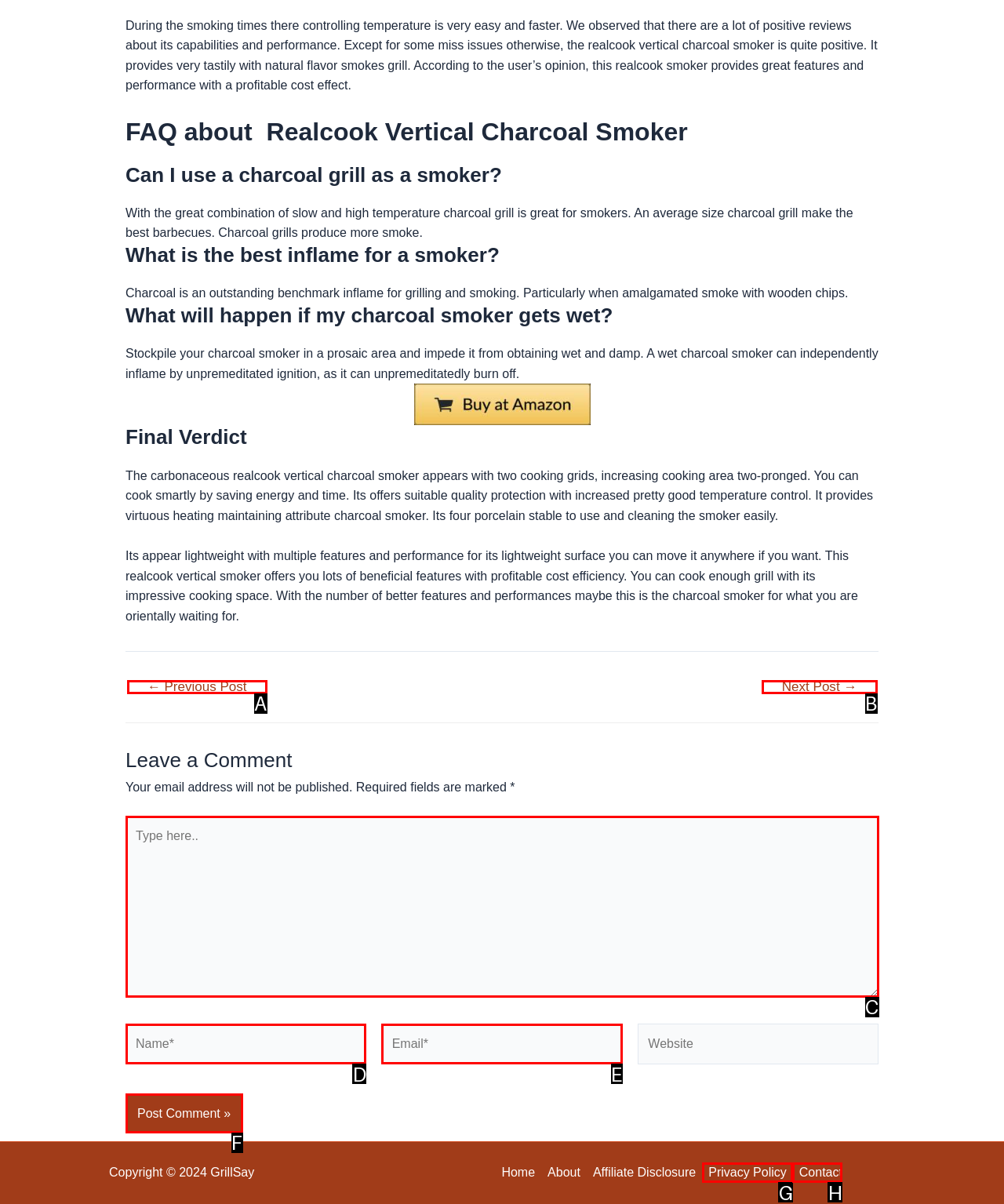Match the element description: name="submit" value="Post Comment »" to the correct HTML element. Answer with the letter of the selected option.

F